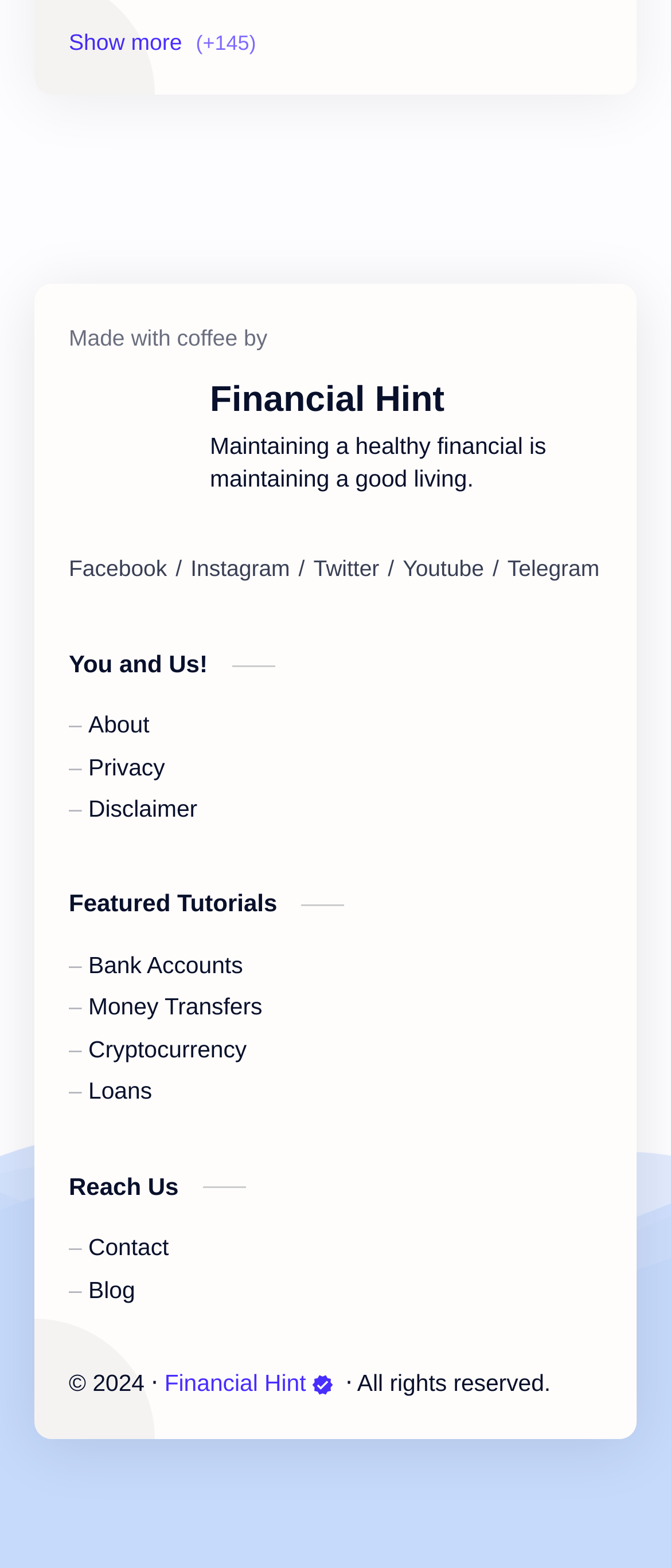Given the element description Dollar Tree, specify the bounding box coordinates of the corresponding UI element in the format (top-left x, top-left y, bottom-right x, bottom-right y). All values must be between 0 and 1.

[0.103, 0.863, 0.487, 0.902]